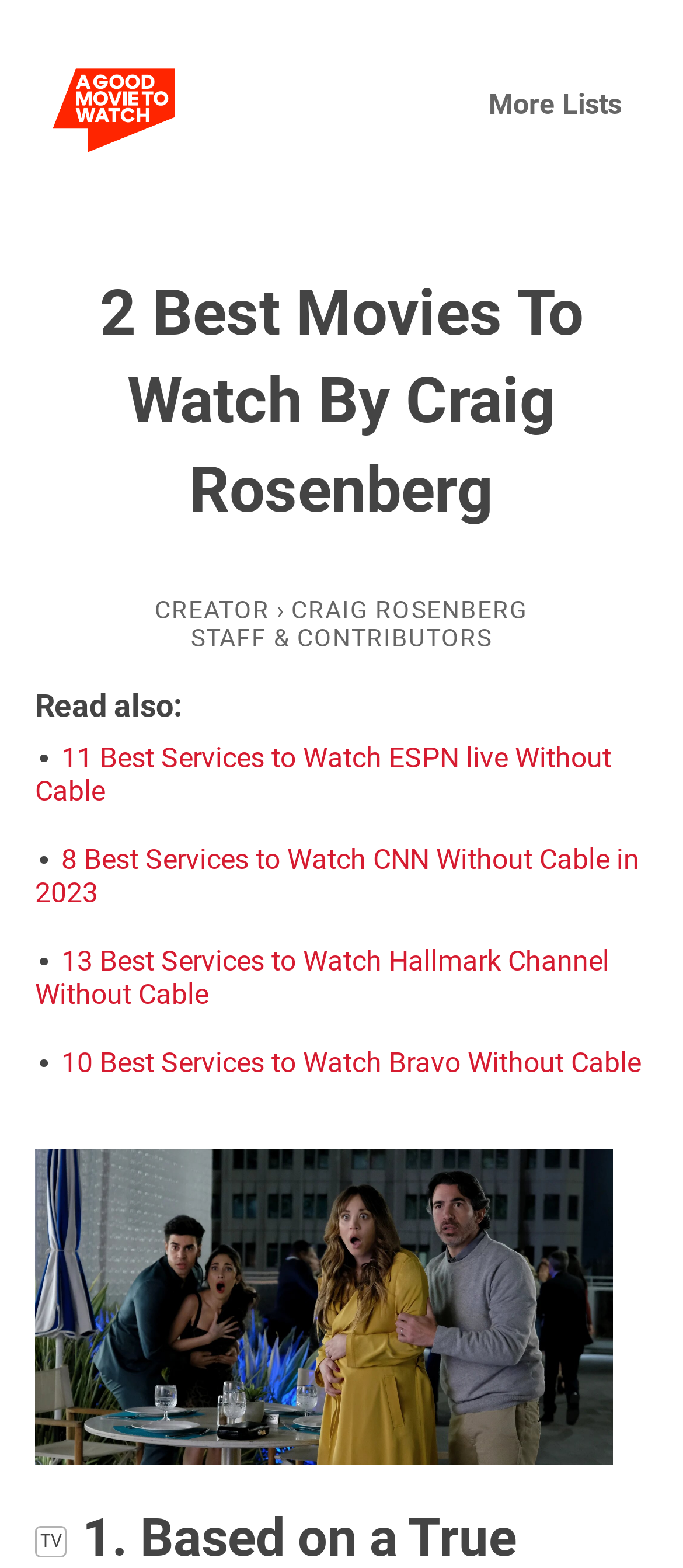Please provide a detailed answer to the question below by examining the image:
How many related articles are listed?

I counted the number of links with article titles, and there are four of them, excluding the movie recommendations.